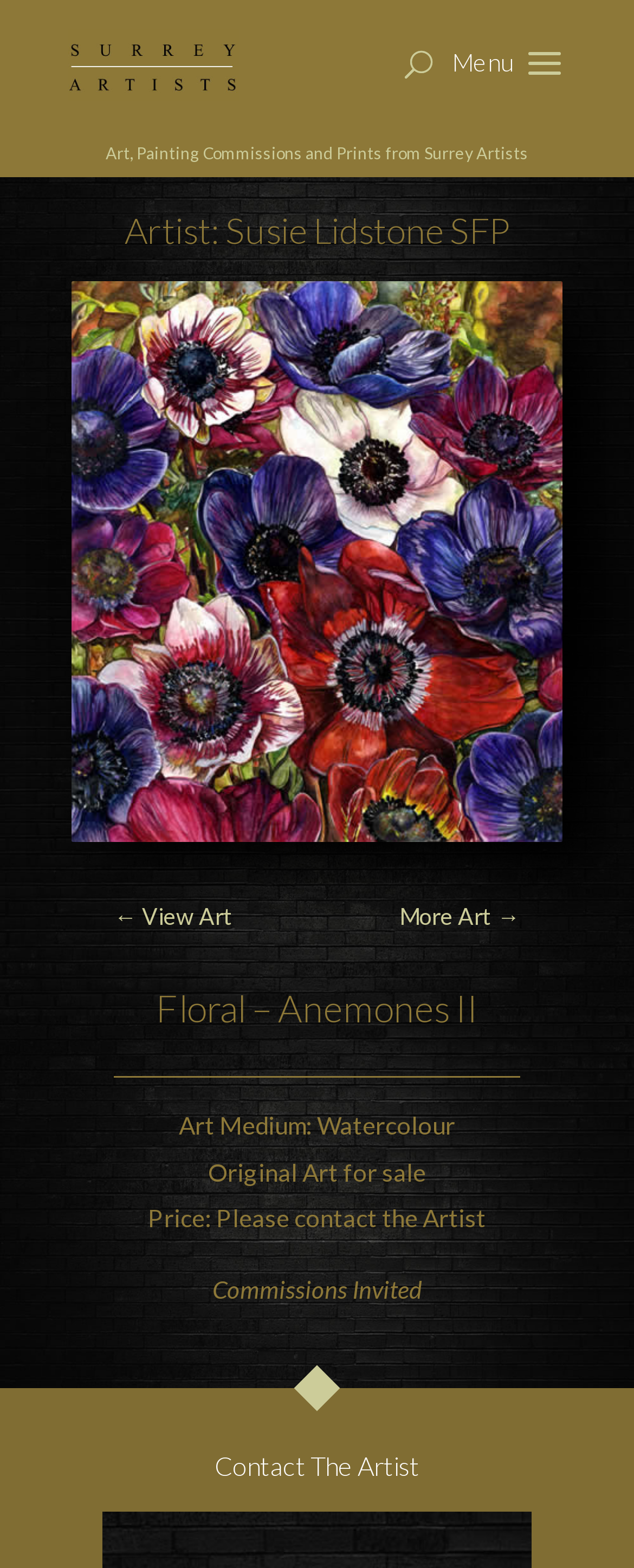What is the medium of the art?
Using the image, elaborate on the answer with as much detail as possible.

The art medium is mentioned in the static text 'Art Medium: Watercolour' which is located below the image of the art piece, providing information about the artwork.